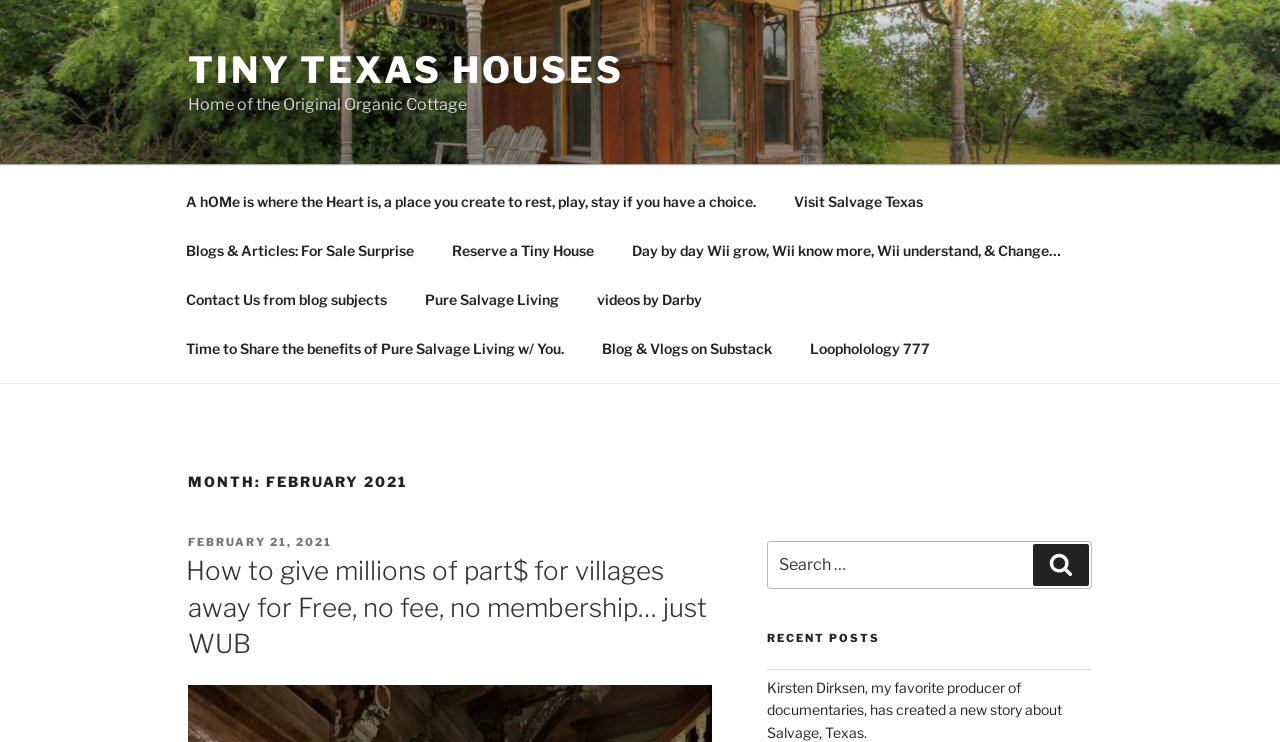Find and provide the bounding box coordinates for the UI element described here: "Contact us". The coordinates should be given as four float numbers between 0 and 1: [left, top, right, bottom].

None